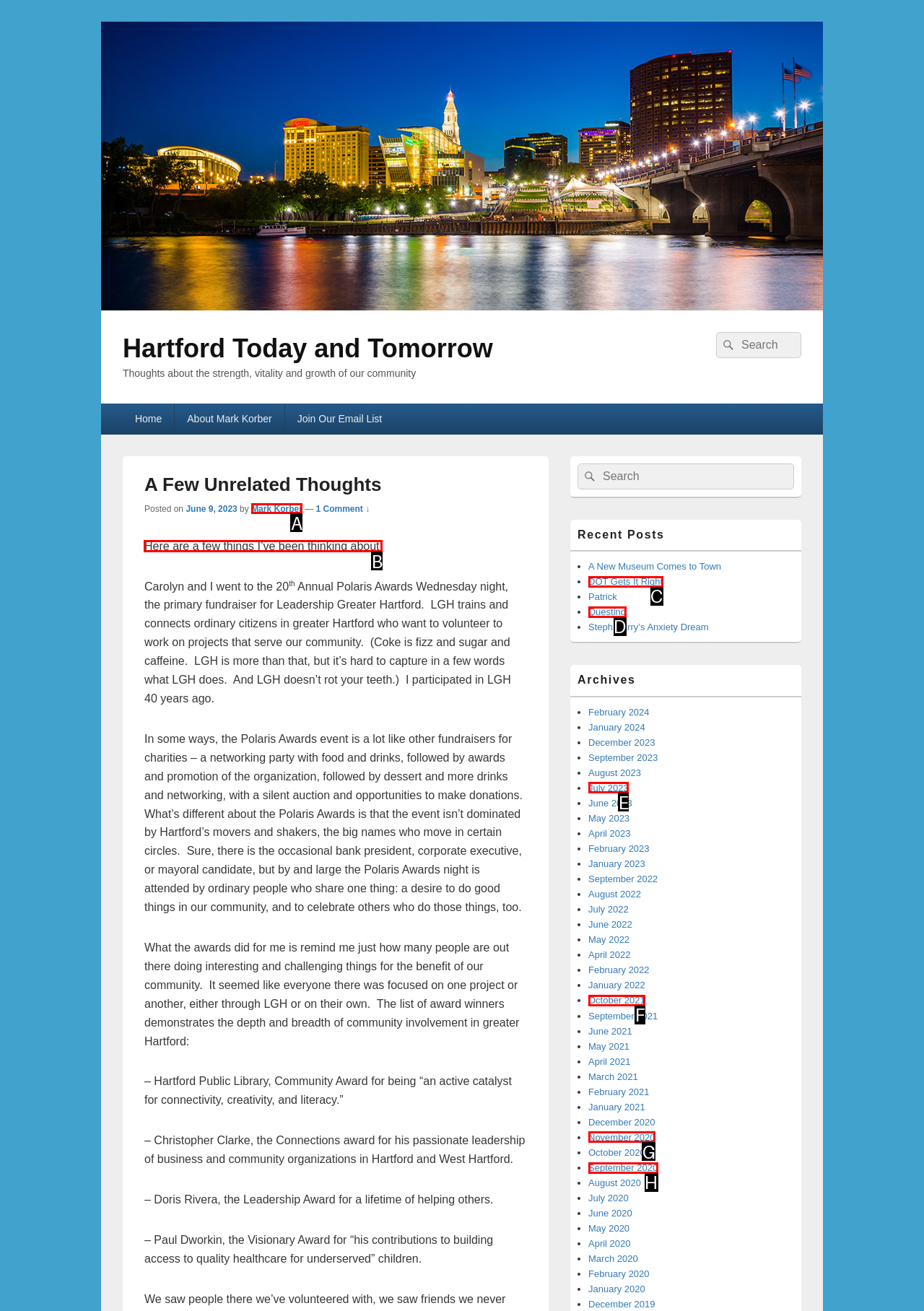Identify the correct UI element to click on to achieve the task: Read the post about Polaris Awards. Provide the letter of the appropriate element directly from the available choices.

B